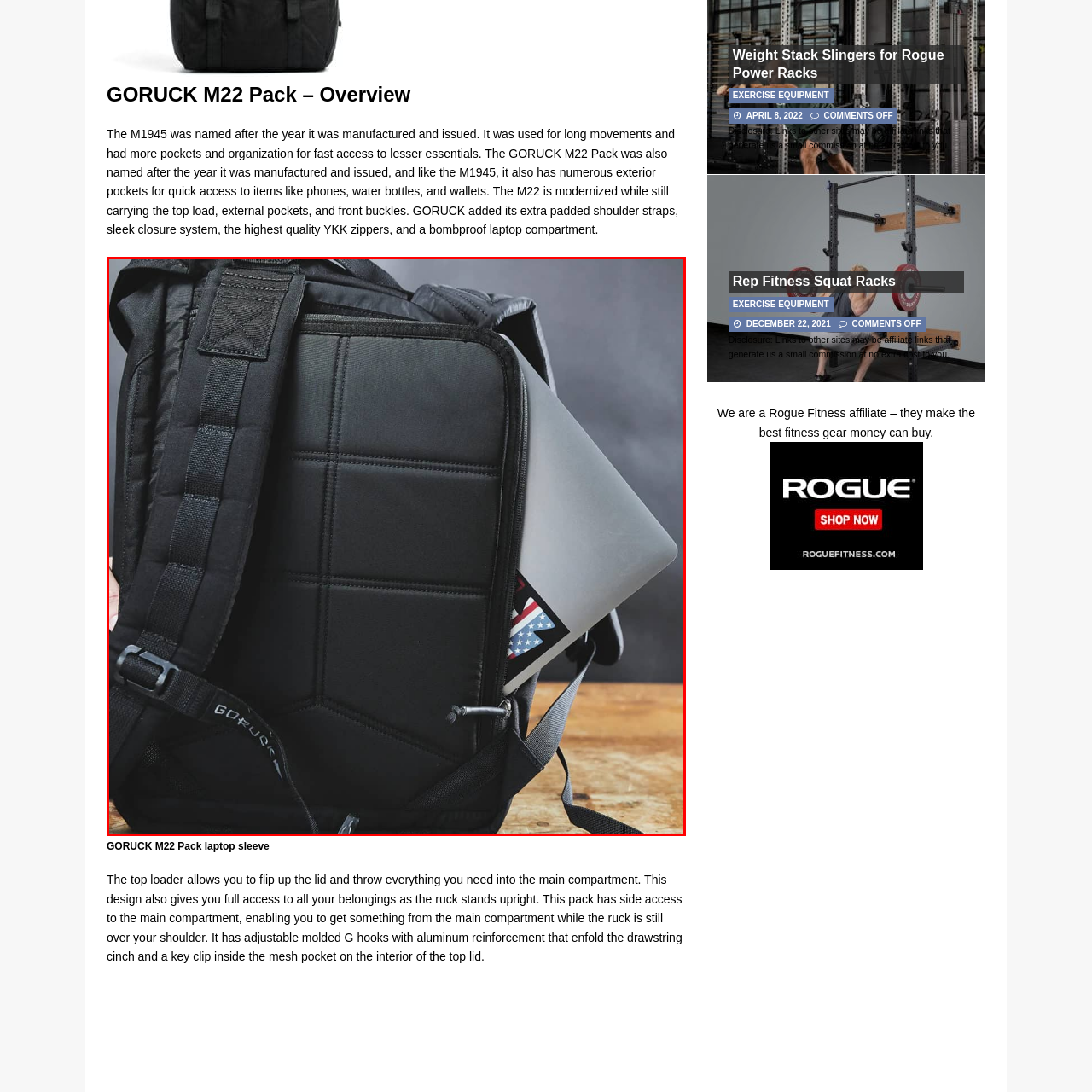What is the purpose of the enhanced shoulder straps?
Study the area inside the red bounding box in the image and answer the question in detail.

According to the caption, the enhanced shoulder straps are designed for comfort during transport, which implies that they are intended to make carrying the pack more comfortable for the user.